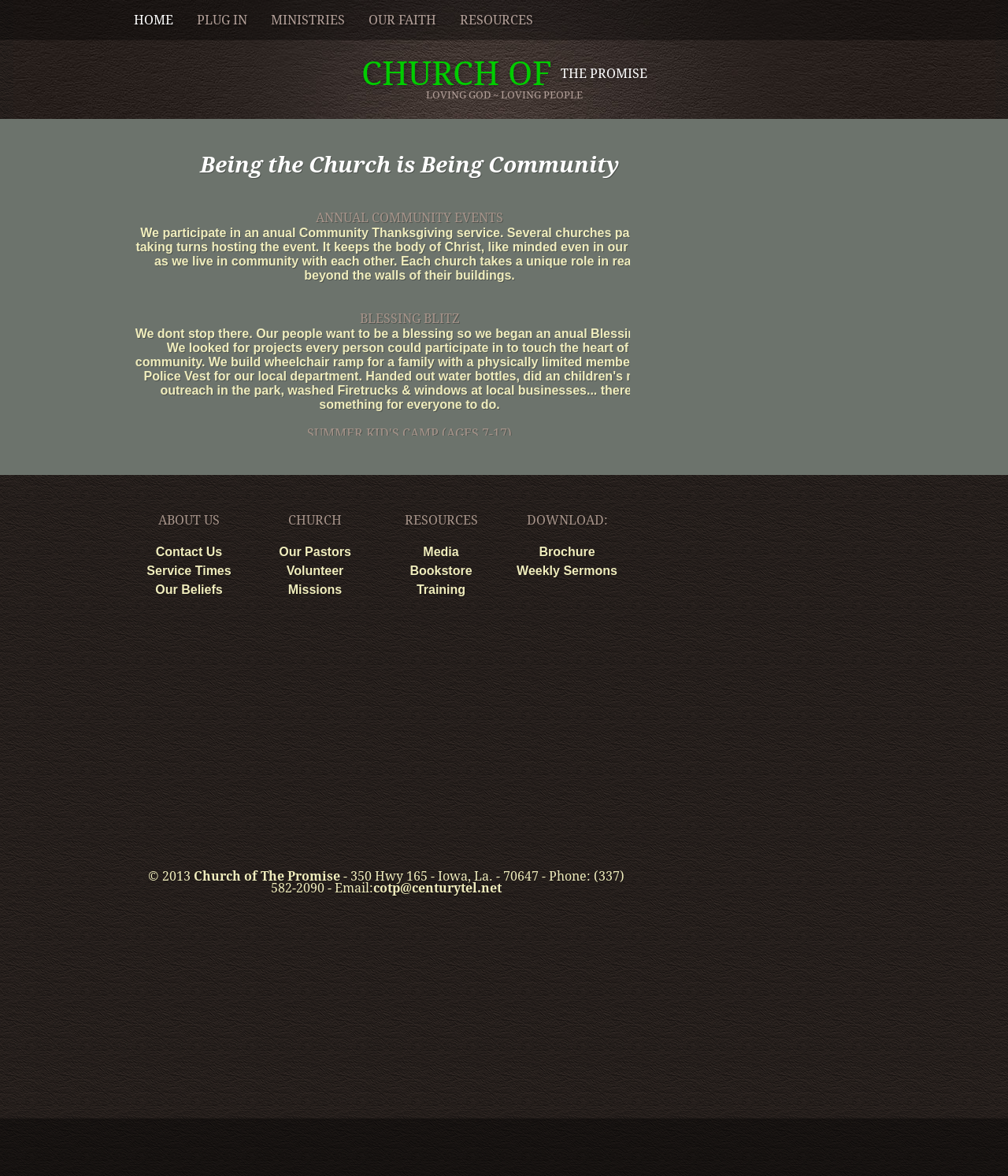Pinpoint the bounding box coordinates of the area that should be clicked to complete the following instruction: "Read about ANNUAL COMMUNITY EVENTS". The coordinates must be given as four float numbers between 0 and 1, i.e., [left, top, right, bottom].

[0.133, 0.179, 0.68, 0.192]